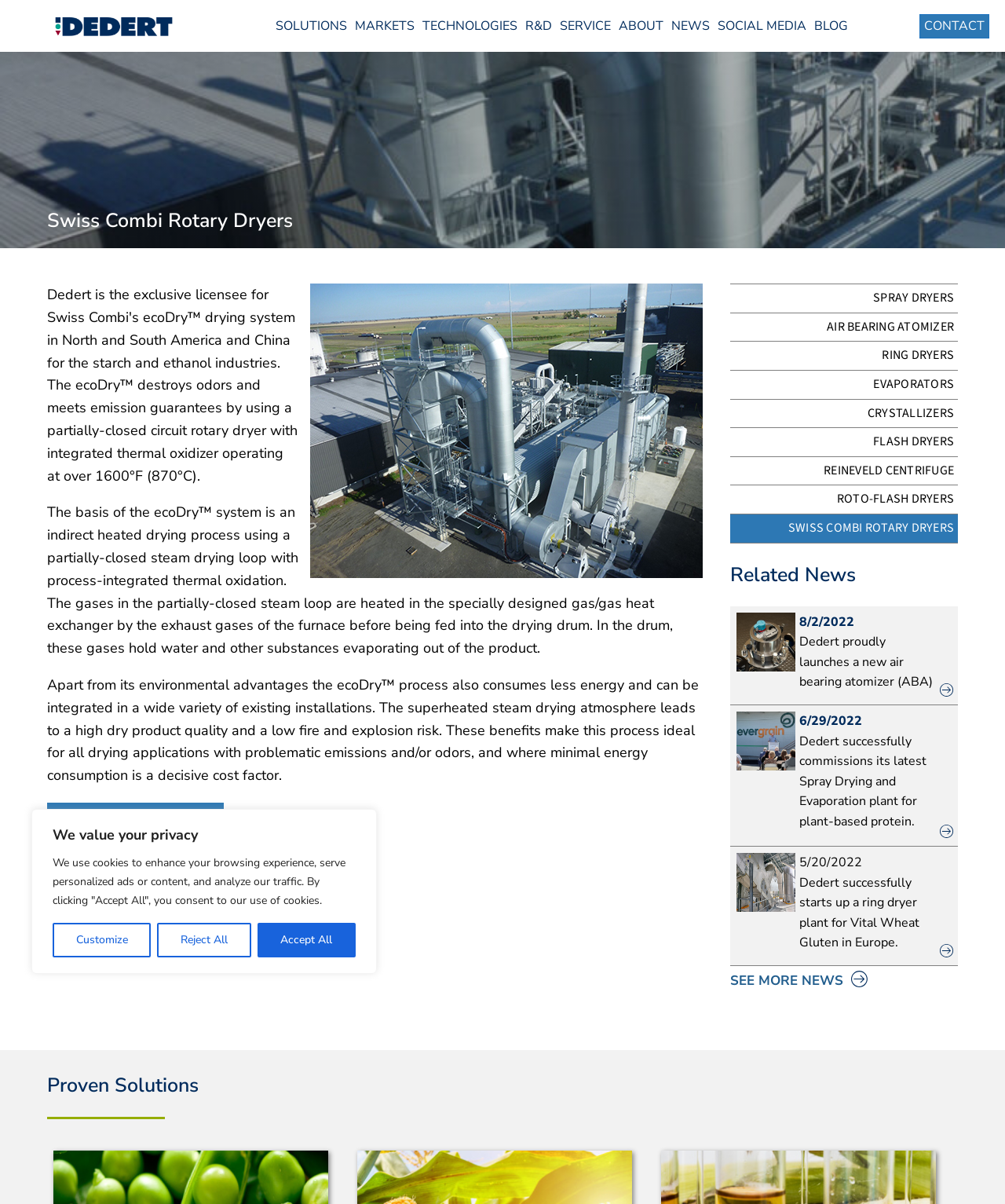Extract the main heading from the webpage content.

Swiss Combi Rotary Dryers